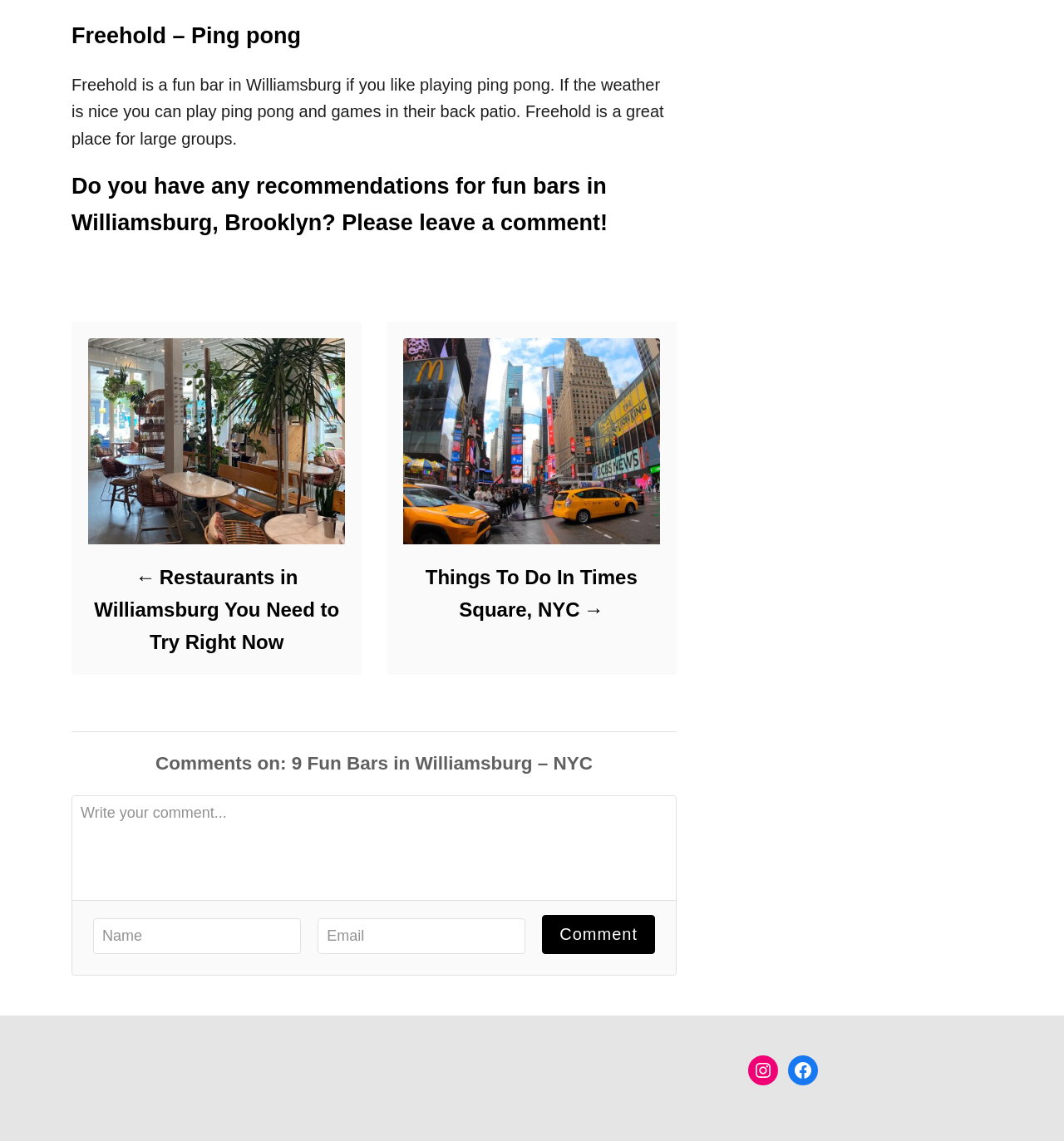Locate the bounding box of the UI element defined by this description: "Facebook". The coordinates should be given as four float numbers between 0 and 1, formatted as [left, top, right, bottom].

[0.741, 0.925, 0.769, 0.951]